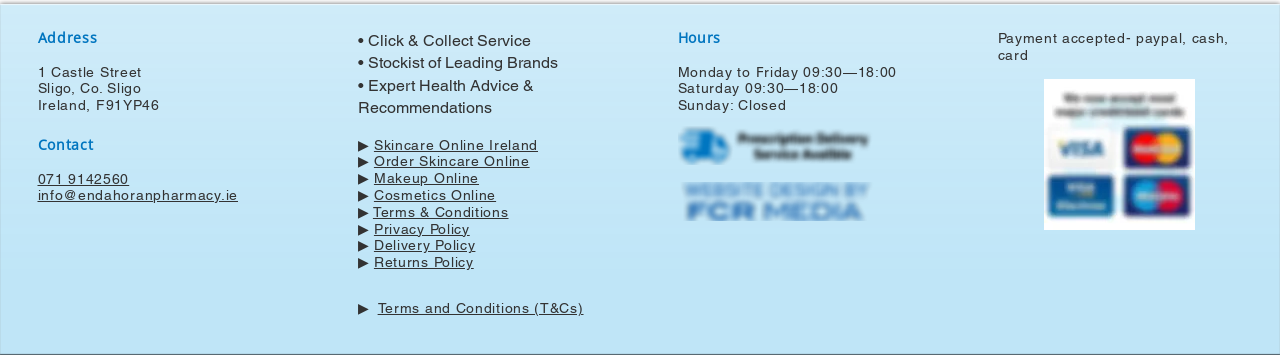Please find the bounding box coordinates of the element that must be clicked to perform the given instruction: "View Skincare Online Ireland". The coordinates should be four float numbers from 0 to 1, i.e., [left, top, right, bottom].

[0.292, 0.385, 0.42, 0.43]